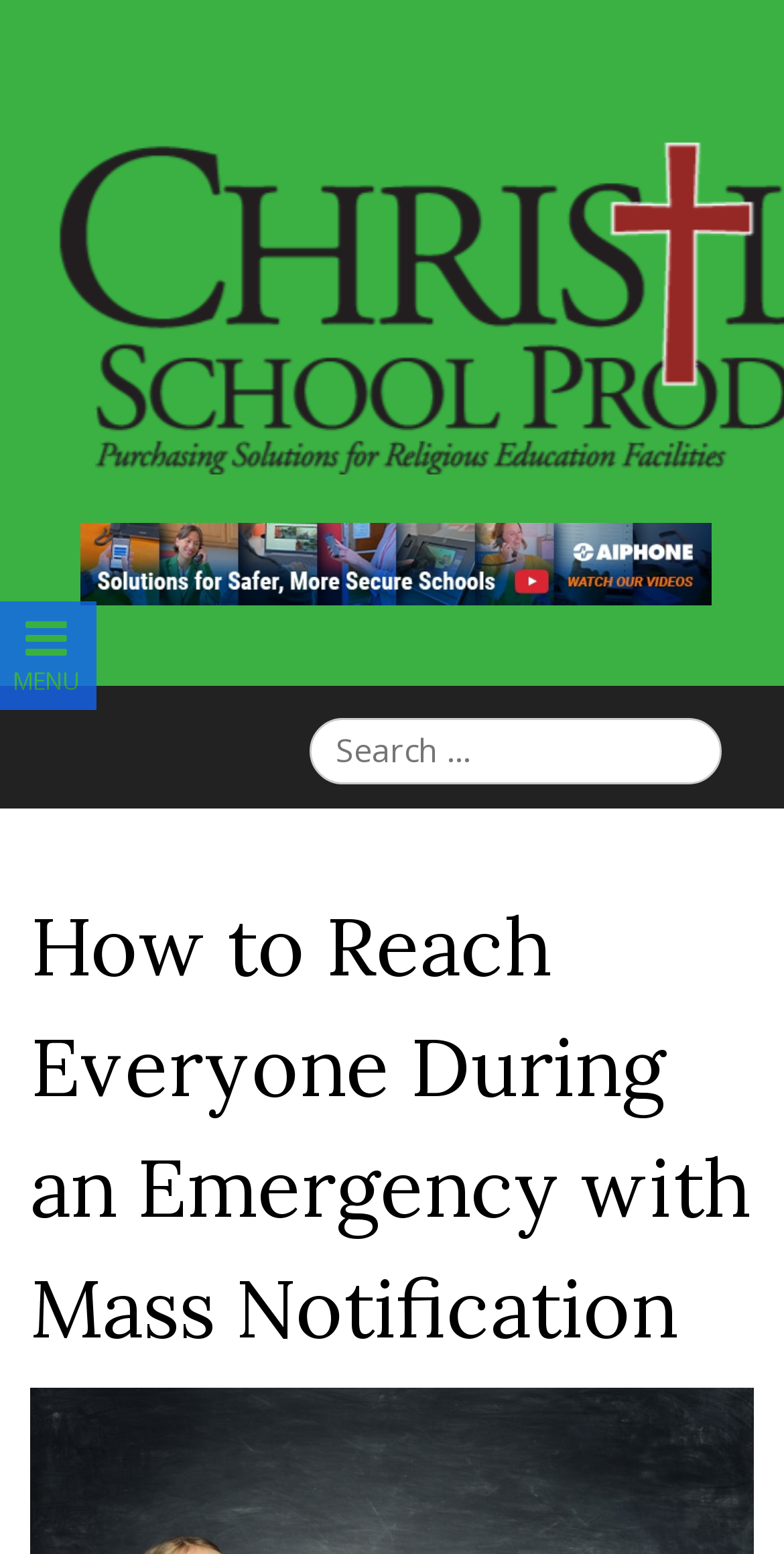Detail the various sections and features present on the webpage.

The webpage appears to be an article or blog post titled "How to Reach Everyone During an Emergency with Mass Notification" from Christian School Products. At the top, there are four headings: "ARTICLES", "BUYER'S GUIDE", "ENEWS", and "SUBSCRIBE", each with a corresponding link. These headings are positioned horizontally, with "ARTICLES" on the left and "SUBSCRIBE" on the right.

Below these headings, there is a menu icon on the left, represented by three horizontal lines. On the right side, there is a search bar with a label "Search for:" and a search input field.

The main content of the webpage is a single article, which takes up most of the page. The article title "How to Reach Everyone During an Emergency with Mass Notification" is a prominent heading near the top of the page.

There is a banner advertisement on the right side of the page, featuring an image with the label "Aiphone banner". This banner is positioned below the search bar and above the article content.

Overall, the webpage has a simple and organized layout, with clear headings and a prominent article title. The search bar and menu icon are easily accessible, and the banner advertisement is positioned in a way that does not distract from the main content.